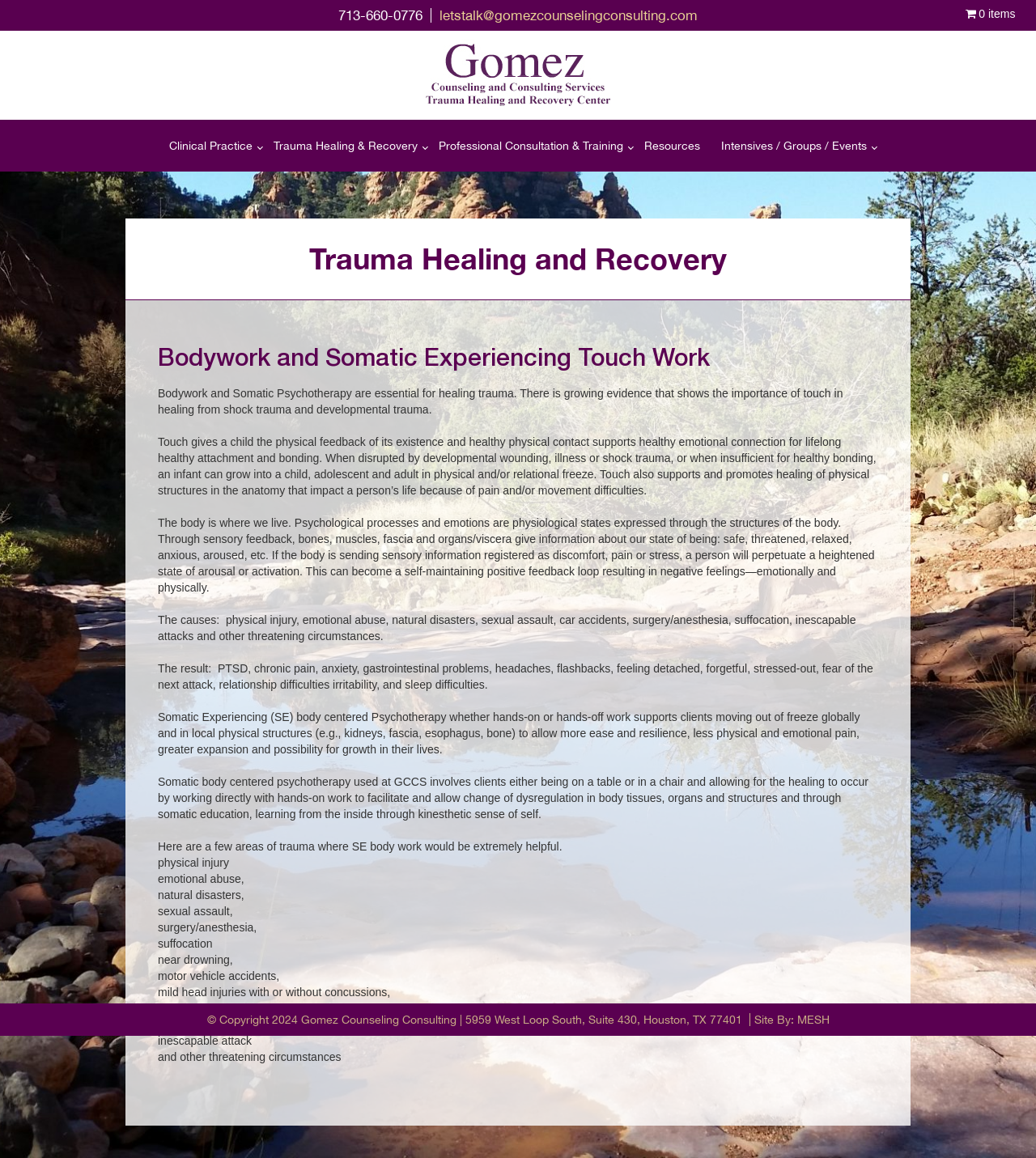Create a detailed narrative of the webpage’s visual and textual elements.

This webpage is about Bodywork and Somatic Experiencing Touch Work, specifically focused on trauma healing and recovery. At the top right corner, there is a cart icon with the text "Cart 0 items" and a phone number "713-660-0776" is displayed next to it. Below the phone number, there is a logo image with a link to it. 

On the left side of the page, there is a navigation menu with five links: "Clinical Practice", "Trauma Healing & Recovery", "Professional Consultation & Training", "Resources", and "Intensives / Groups / Events". 

The main content of the page is divided into two sections. The first section has a heading "Trauma Healing and Recovery" and the second section has a heading "Bodywork and Somatic Experiencing Touch Work". 

The first section explains the importance of touch in healing from shock trauma and developmental trauma. It describes how touch gives a child physical feedback of its existence and supports healthy emotional connection for lifelong healthy attachment and bonding. 

The second section explains how the body is where we live and how psychological processes and emotions are physiological states expressed through the structures of the body. It describes how Somatic Experiencing (SE) body-centered psychotherapy supports clients moving out of freeze globally and in local physical structures to allow more ease and resilience, less physical and emotional pain, and greater expansion and possibility for growth in their lives. 

Below this, there is a list of areas of trauma where SE body work would be extremely helpful, including physical injury, emotional abuse, natural disasters, sexual assault, surgery/anesthesia, suffocation, near drowning, motor vehicle accidents, mild head injuries with or without concussions, falls, chronic pain, fibromyalgia, inescapable attack, and other threatening circumstances.

At the bottom of the page, there is a copyright notice and a link to the website developer "MESH".